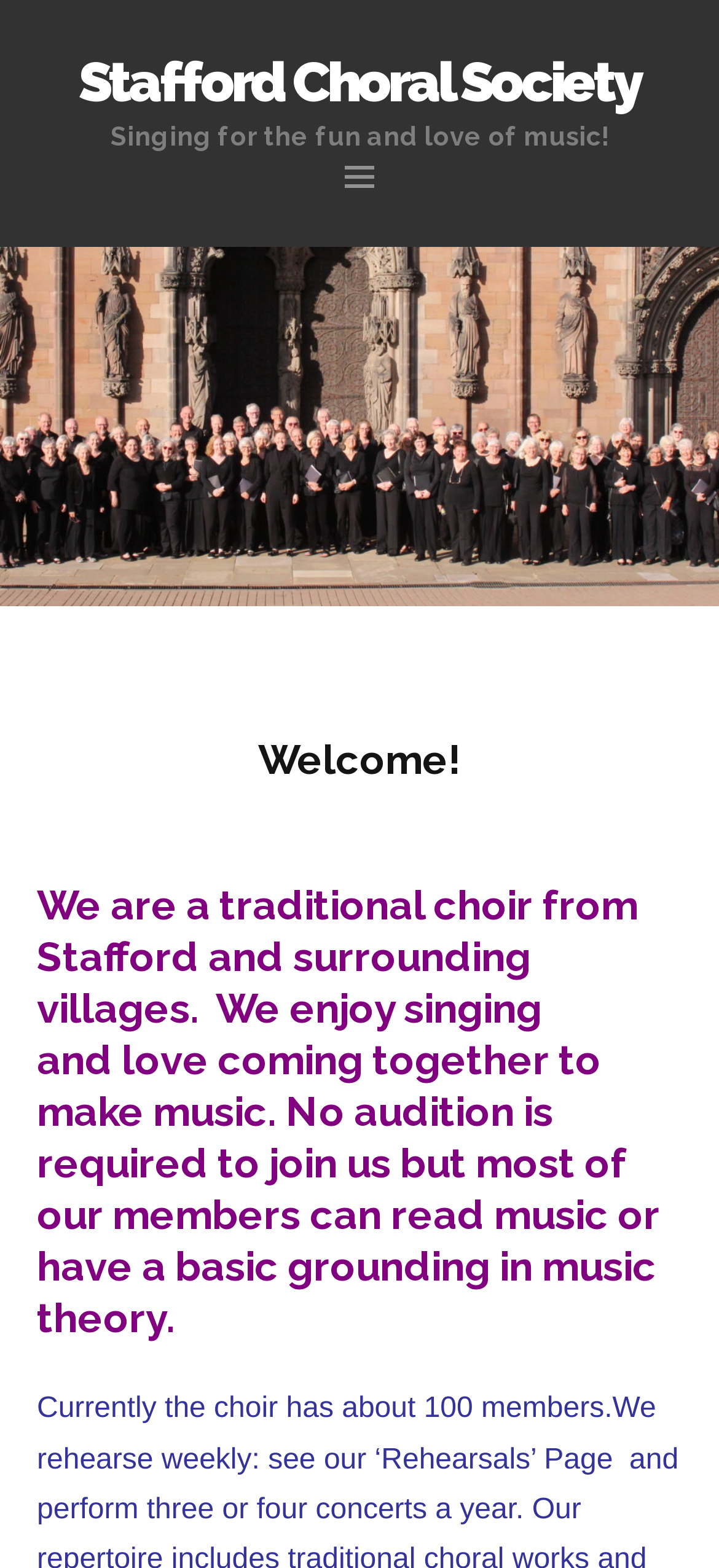With reference to the image, please provide a detailed answer to the following question: Is an audition required to join the choir?

According to the webpage content, specifically the sentence 'No audition is required to join us...', it is clear that an audition is not necessary to become a member of the choir.